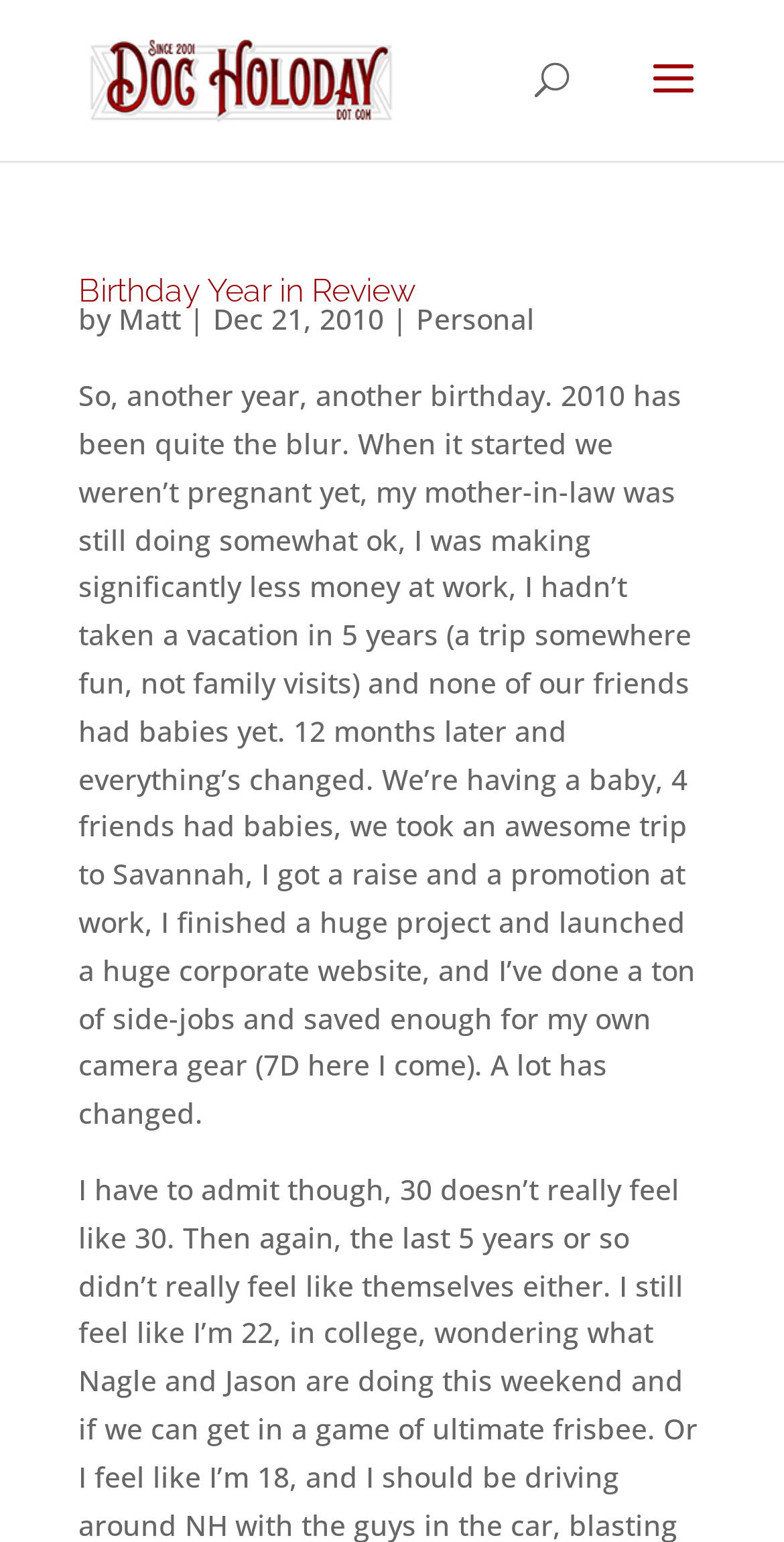Provide a short answer to the following question with just one word or phrase: What is the date of the blog post?

Dec 21, 2010